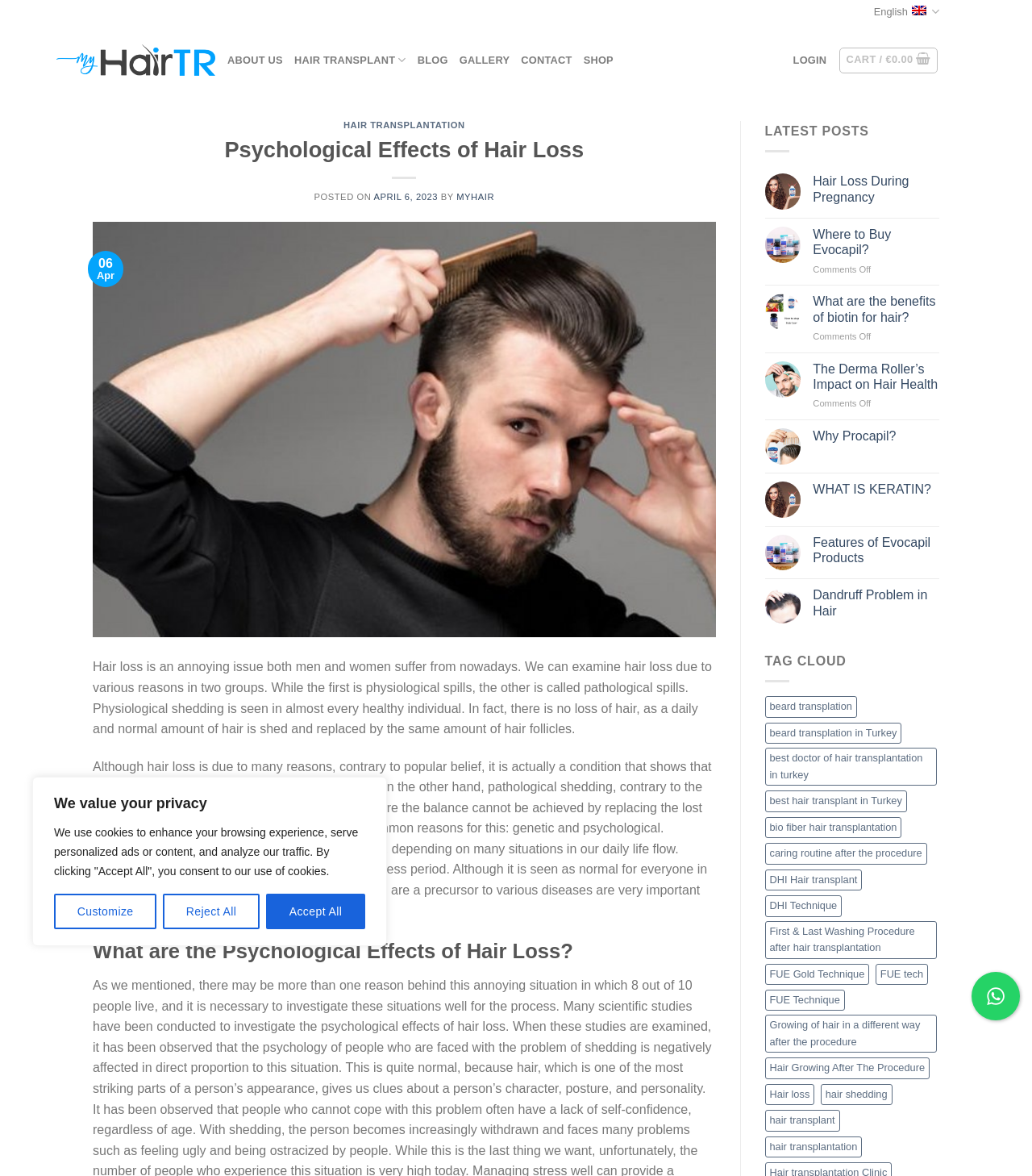Review the image closely and give a comprehensive answer to the question: What is the topic of the first article?

The first article on the webpage is titled 'Psychological Effects of Hair Loss' and it discusses the emotional and psychological impacts of hair loss on individuals. The article provides information on the causes of hair loss and how it affects people's self-esteem and confidence.